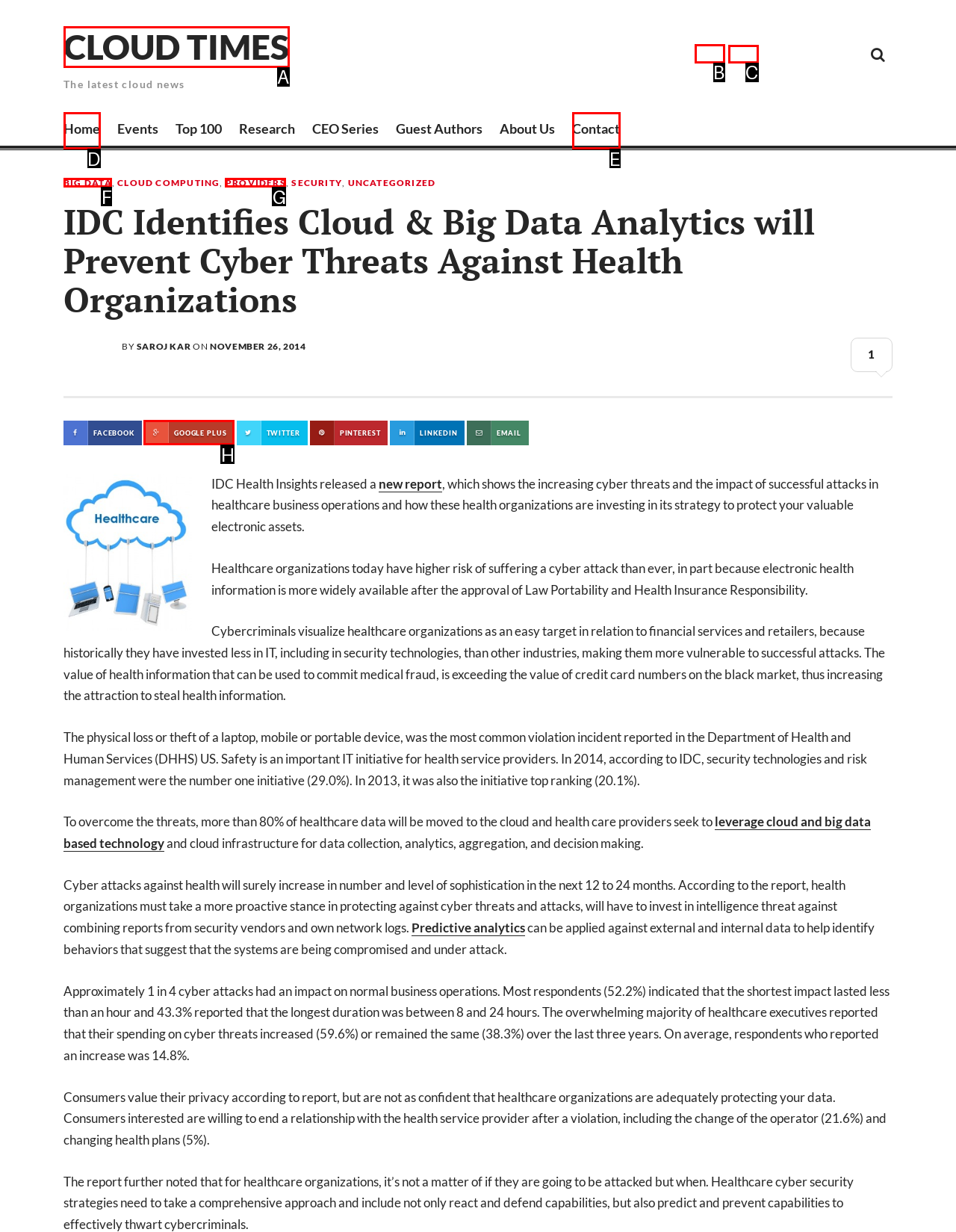Choose the letter of the option you need to click to Click on the 'Cloud Storage' link. Answer with the letter only.

B